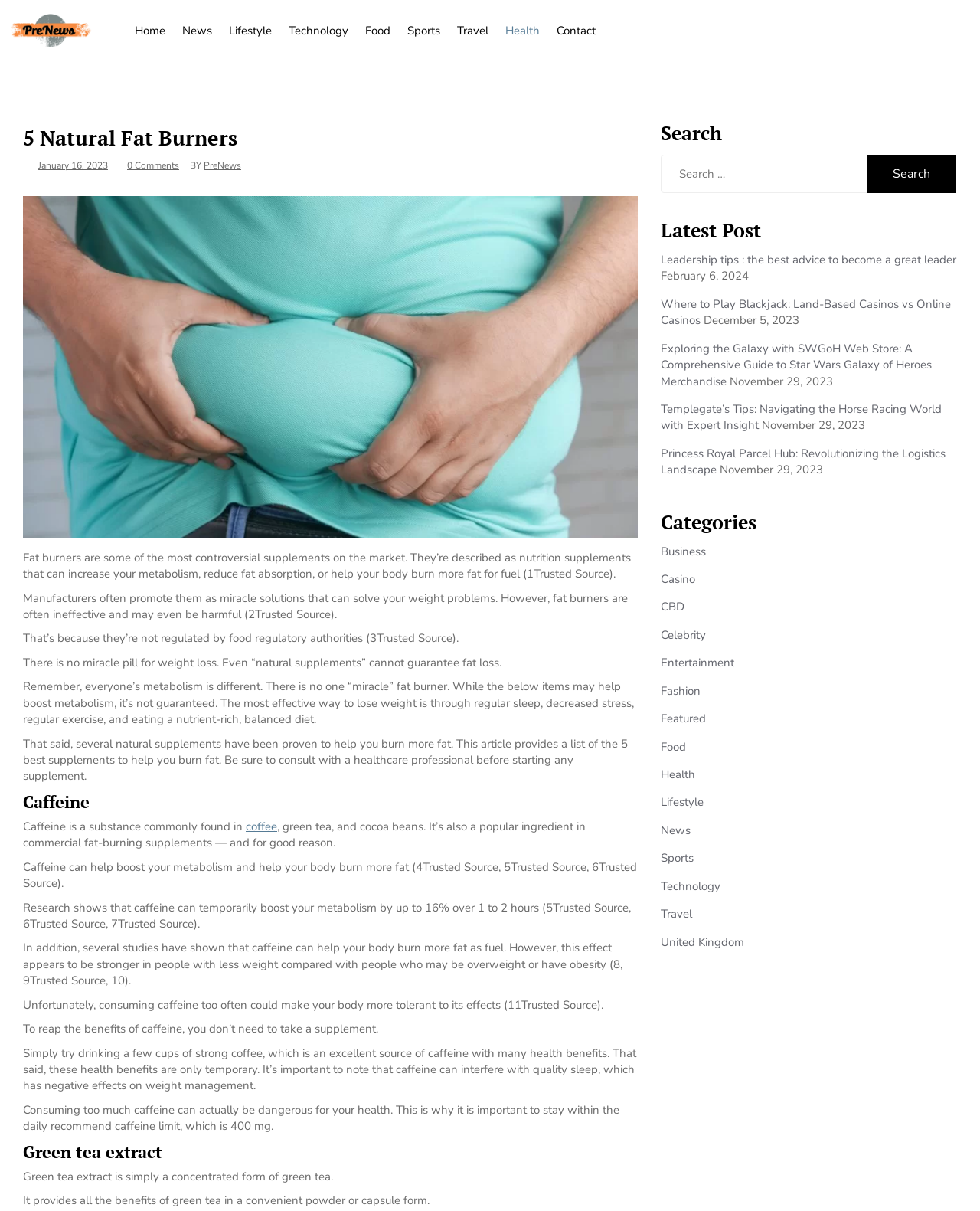Please determine the primary heading and provide its text.

5 Natural Fat Burners